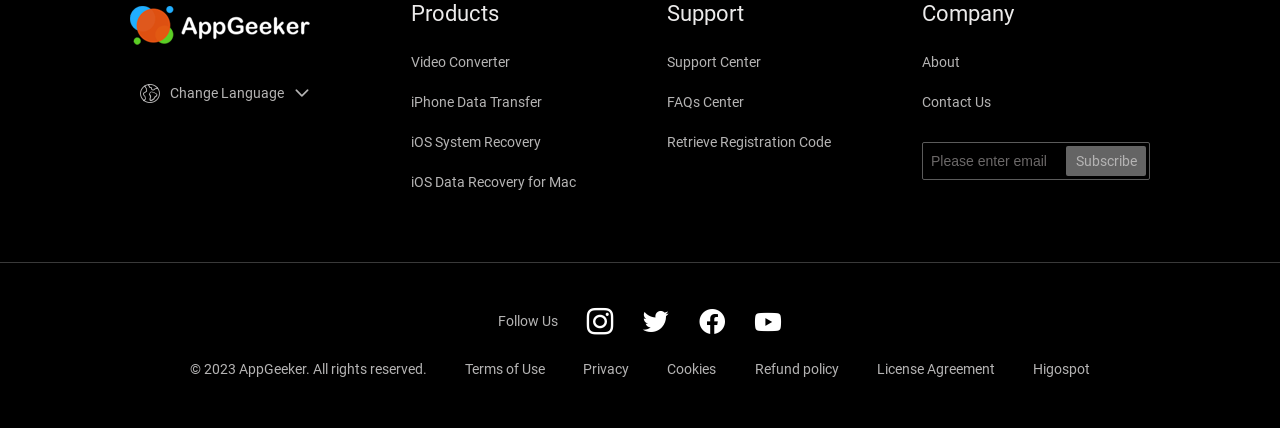Find the bounding box coordinates of the element I should click to carry out the following instruction: "Go to Video Converter".

[0.321, 0.127, 0.398, 0.165]